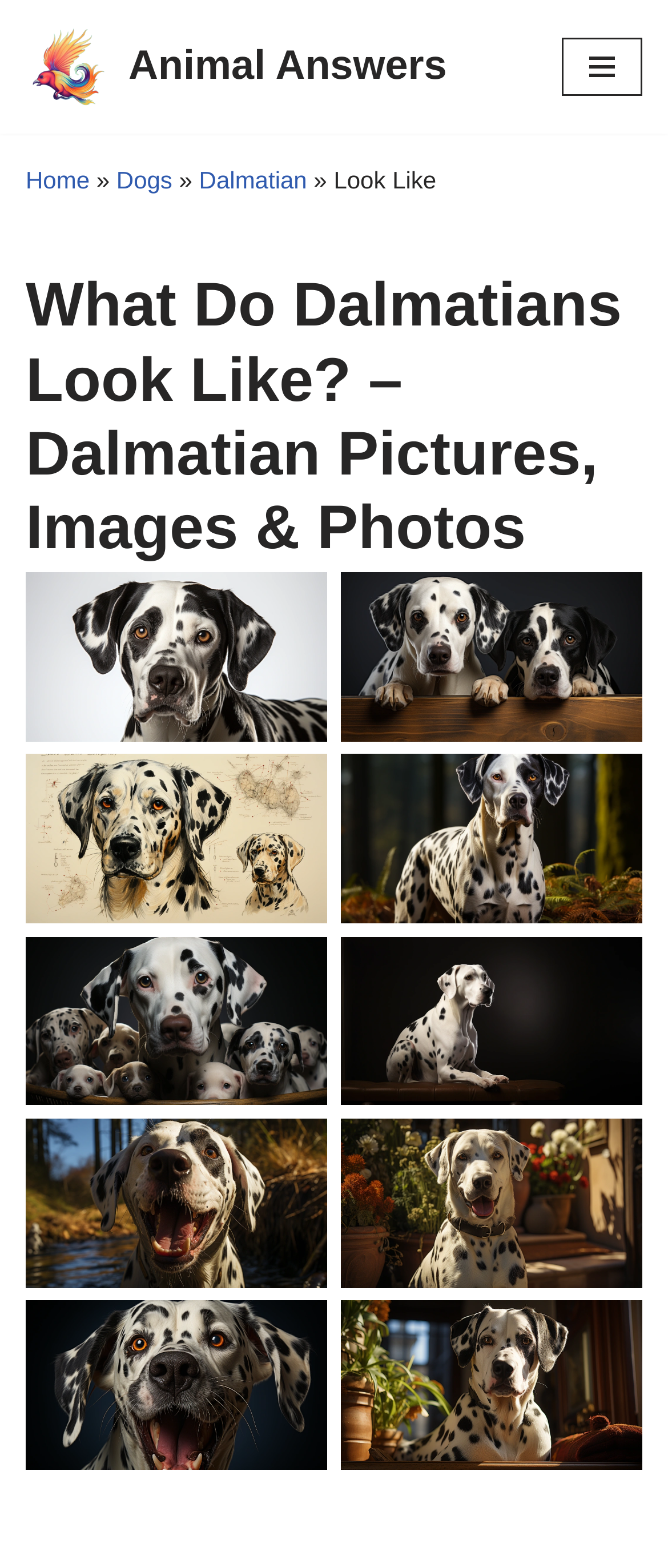Extract the bounding box coordinates for the UI element described by the text: "Navigation Menu". The coordinates should be in the form of [left, top, right, bottom] with values between 0 and 1.

[0.841, 0.024, 0.962, 0.061]